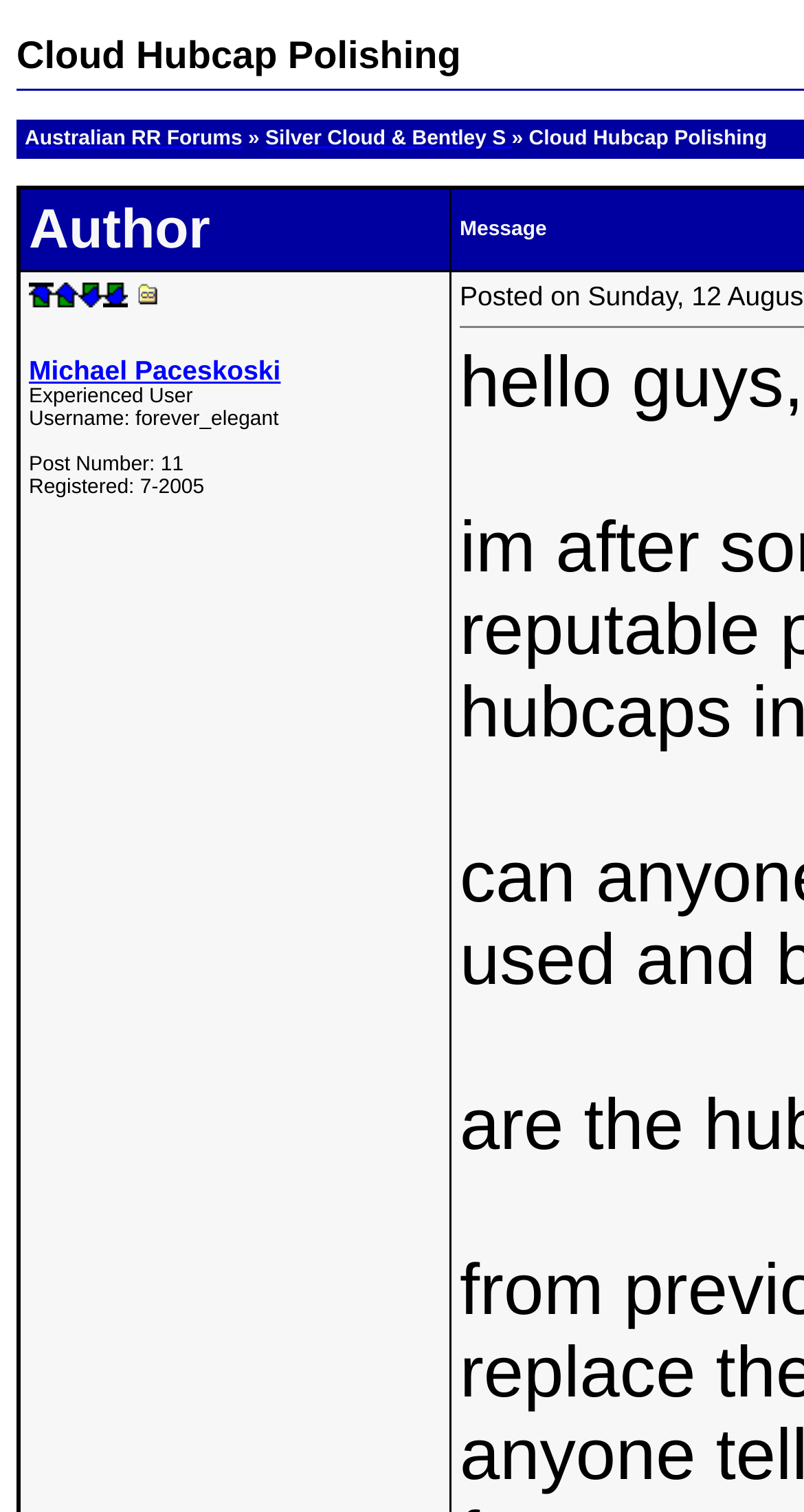Pinpoint the bounding box coordinates of the element to be clicked to execute the instruction: "Enter email address".

None